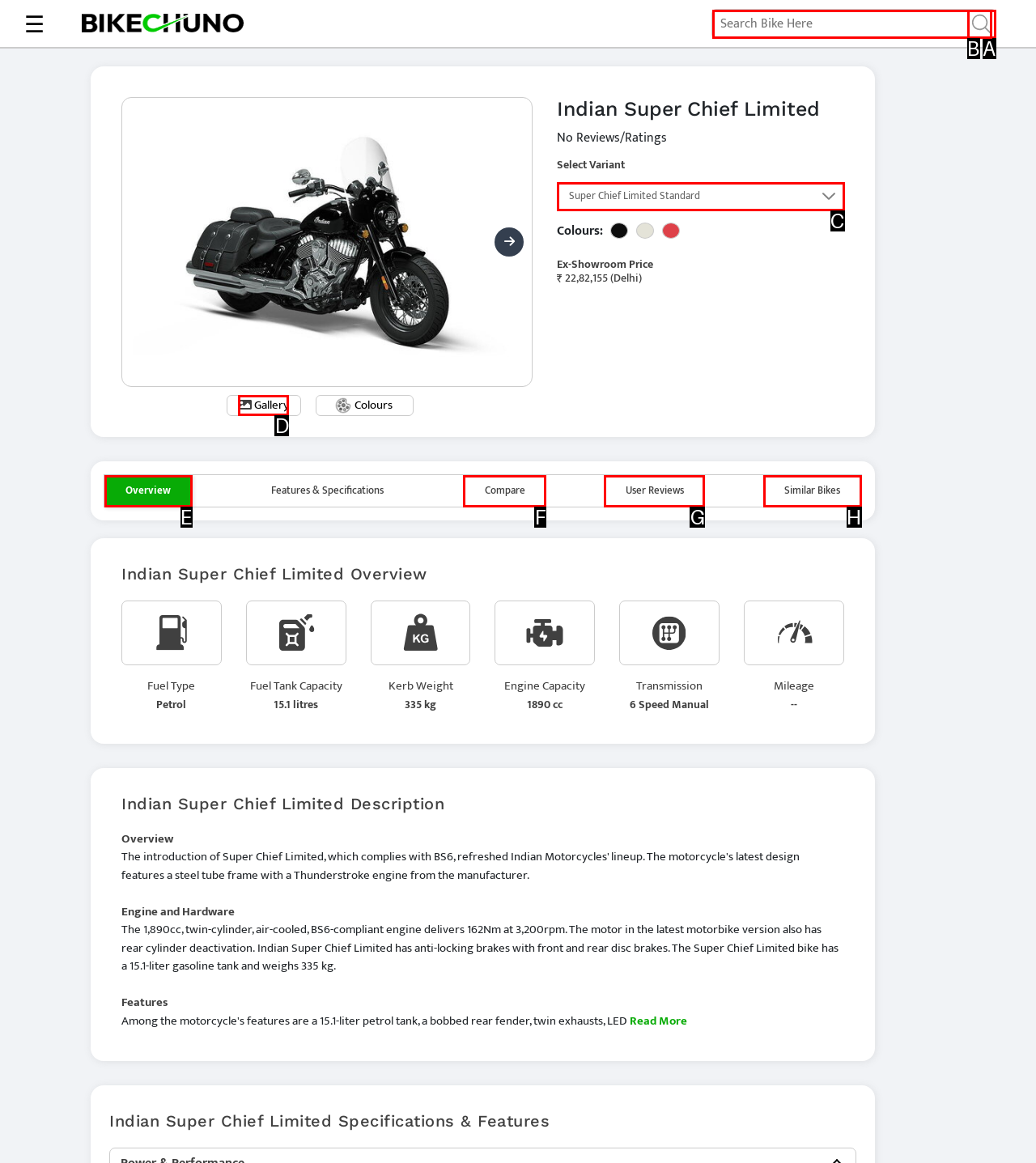Which HTML element should be clicked to complete the task: Select a bike variant? Answer with the letter of the corresponding option.

C